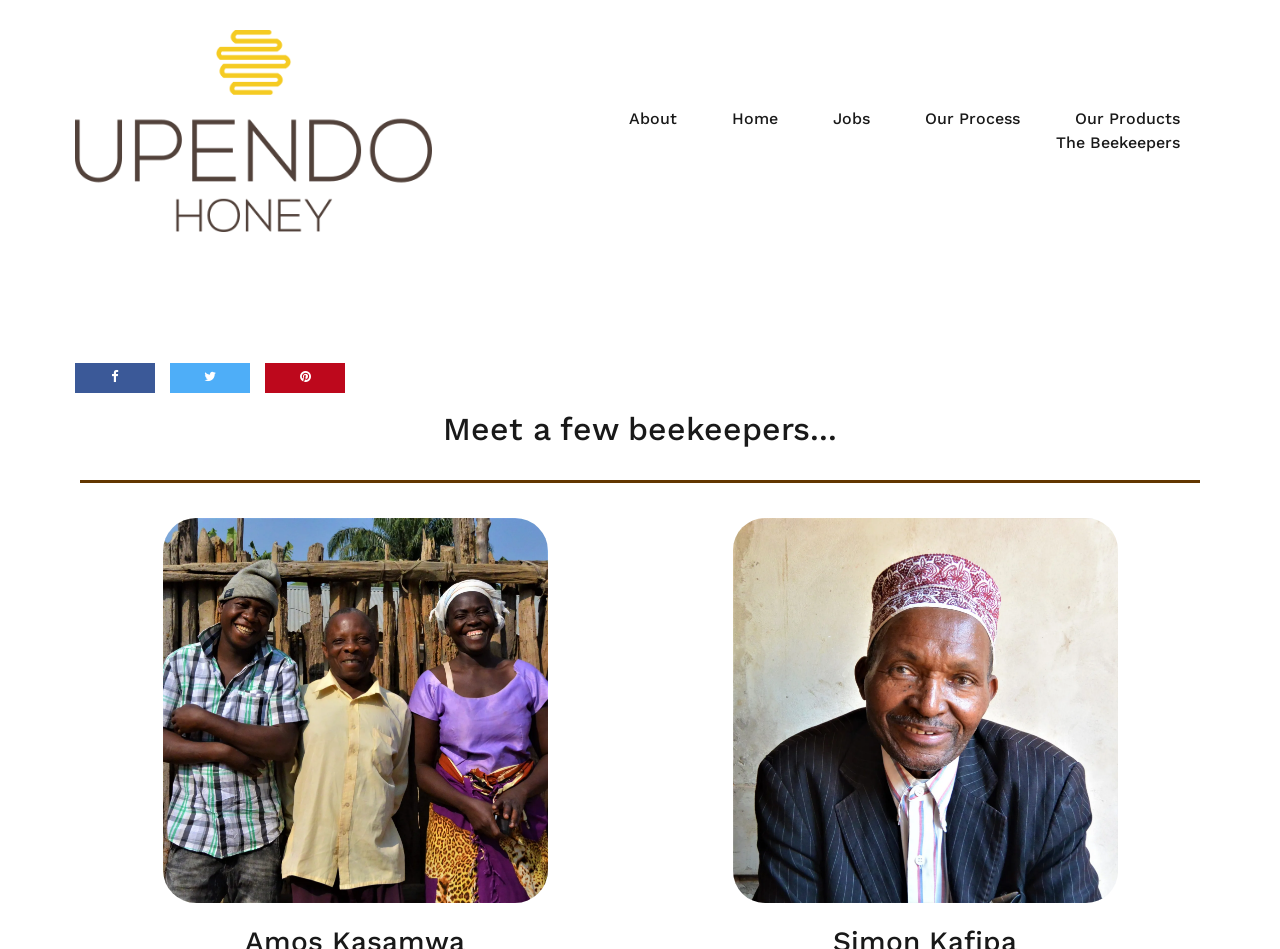How many beekeepers are featured on this page?
Based on the image, provide a one-word or brief-phrase response.

At least 2